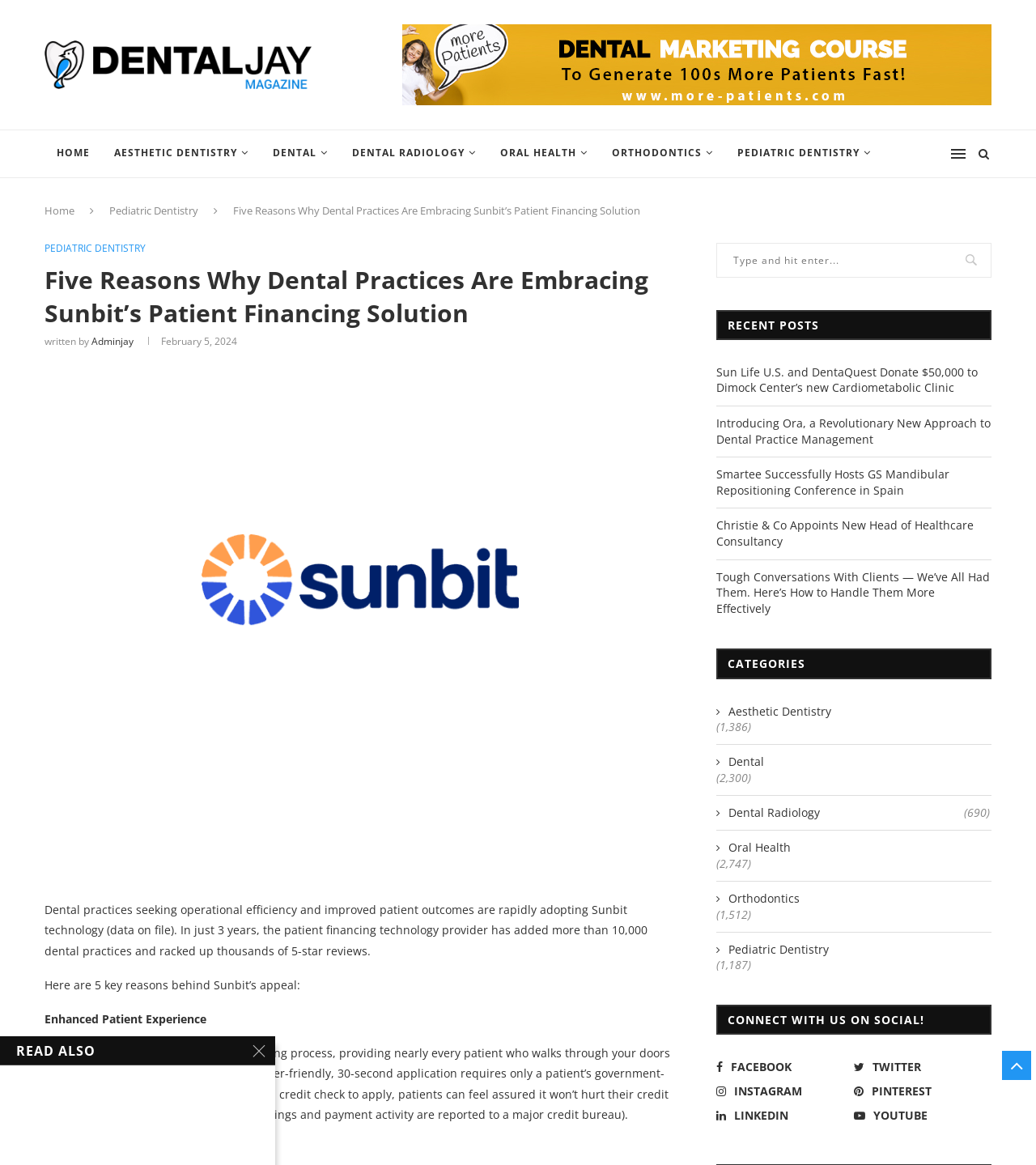What is the name of the website?
Please use the image to provide an in-depth answer to the question.

The name of the website can be found in the top-left corner of the webpage, where it says 'Dental Jay' in a logo format.